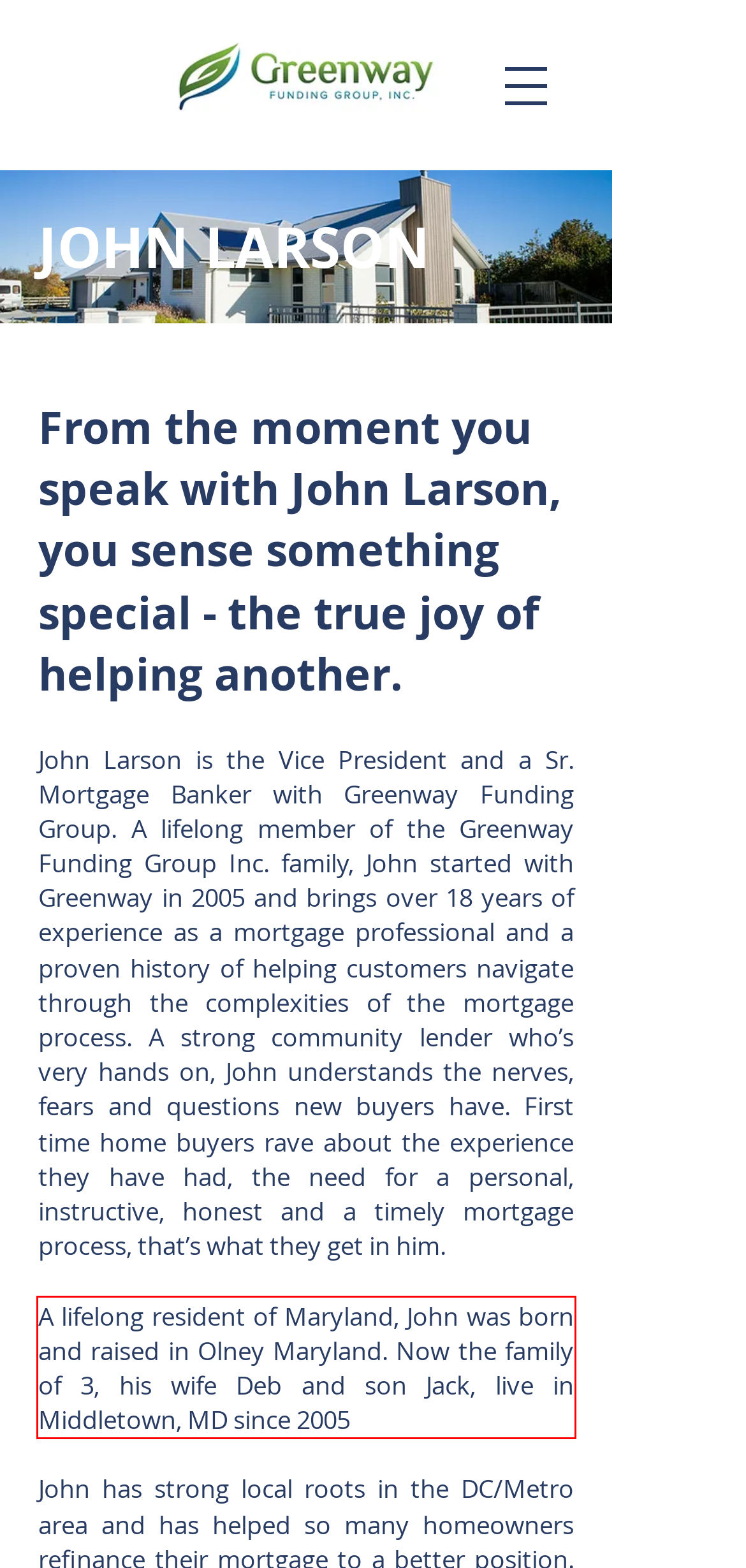Observe the screenshot of the webpage, locate the red bounding box, and extract the text content within it.

A lifelong resident of Maryland, John was born and raised in Olney Maryland. Now the family of 3, his wife Deb and son Jack, live in Middletown, MD since 2005